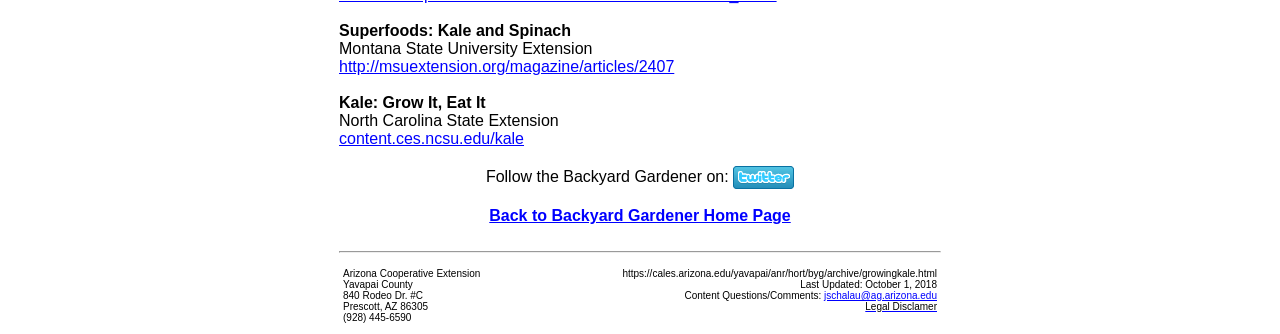Provide a brief response using a word or short phrase to this question:
What is the address of Arizona Cooperative Extension Yavapai County?

840 Rodeo Dr. #C Prescott, AZ 86305